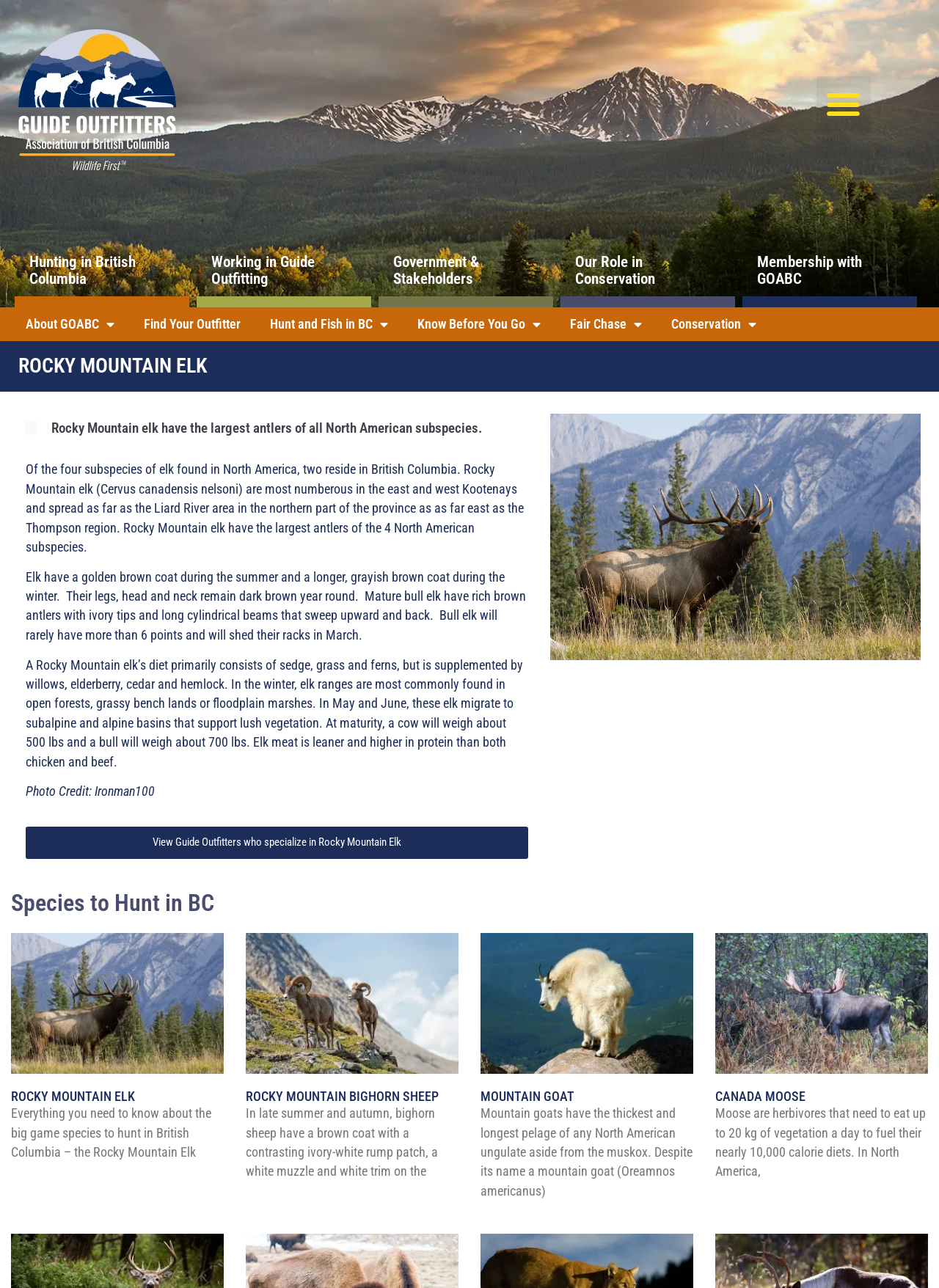Please provide a detailed answer to the question below by examining the image:
What is the primary diet of Rocky Mountain elk?

The webpage states, 'A Rocky Mountain elk’s diet primarily consists of sedge, grass and ferns, but is supplemented by willows, elderberry, cedar and hemlock.' This sentence indicates that the primary diet of Rocky Mountain elk consists of sedge, grass, and ferns.